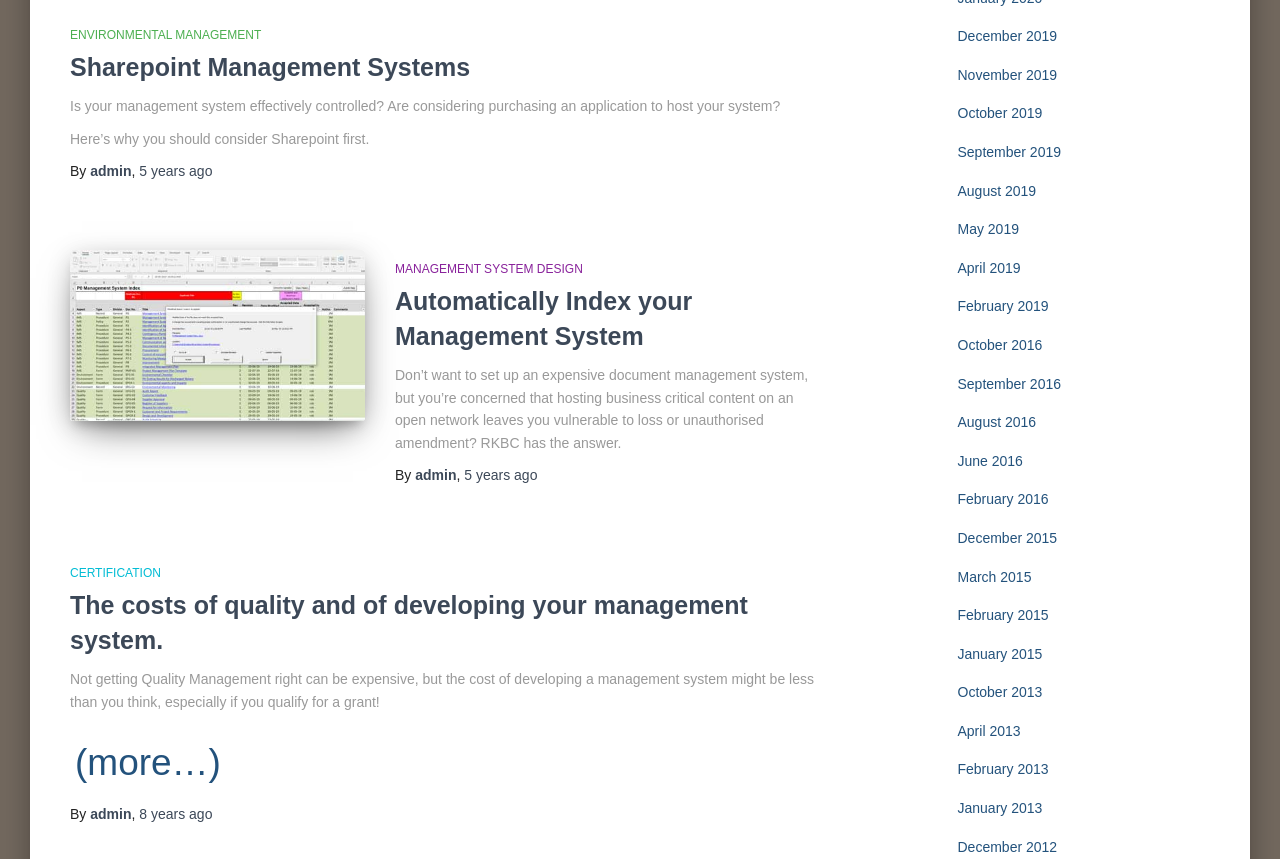What is the purpose of Sharepoint Management Systems?
Offer a detailed and full explanation in response to the question.

The webpage mentions 'Sharepoint Management Systems' as an option to host management systems, implying that its purpose is to provide a platform for hosting management systems.